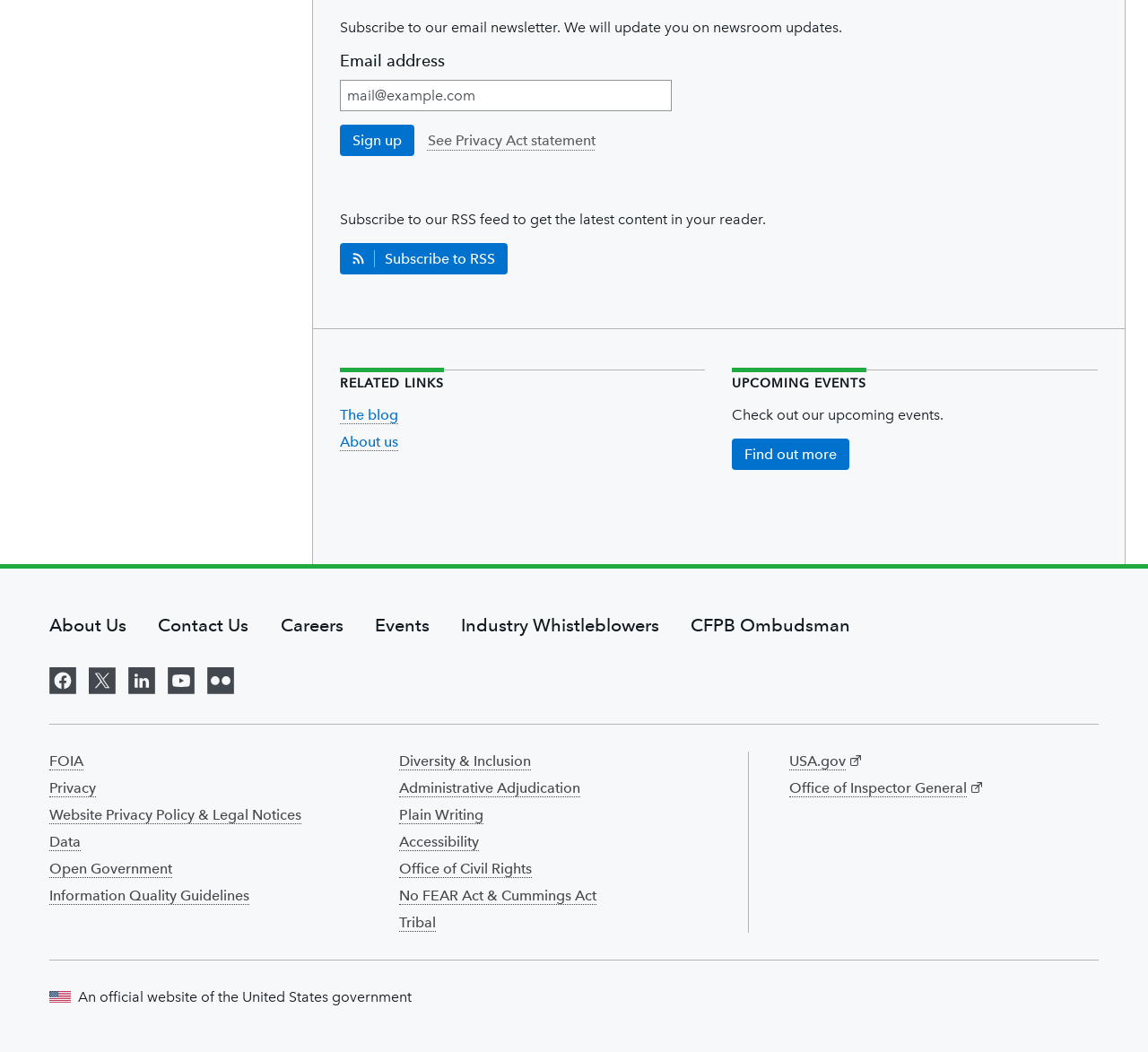Please provide the bounding box coordinates for the UI element as described: "parent_node: Email address name="email" placeholder="mail@example.com"". The coordinates must be four floats between 0 and 1, represented as [left, top, right, bottom].

[0.296, 0.076, 0.585, 0.106]